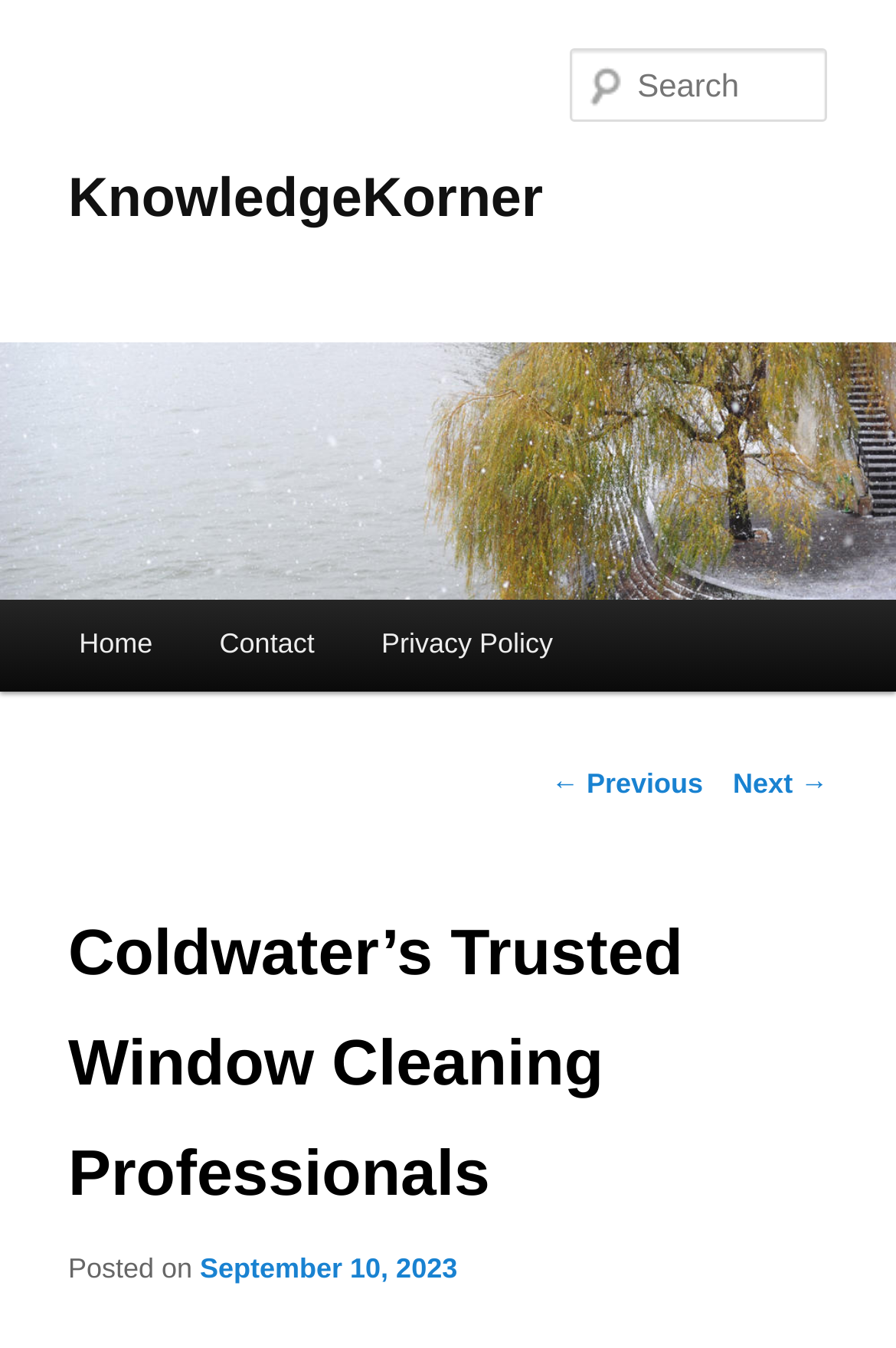Use the details in the image to answer the question thoroughly: 
What is the purpose of the textbox?

The textbox is located near the top of the webpage and has a label 'Search'. This suggests that the purpose of the textbox is to allow users to search for something on the website.